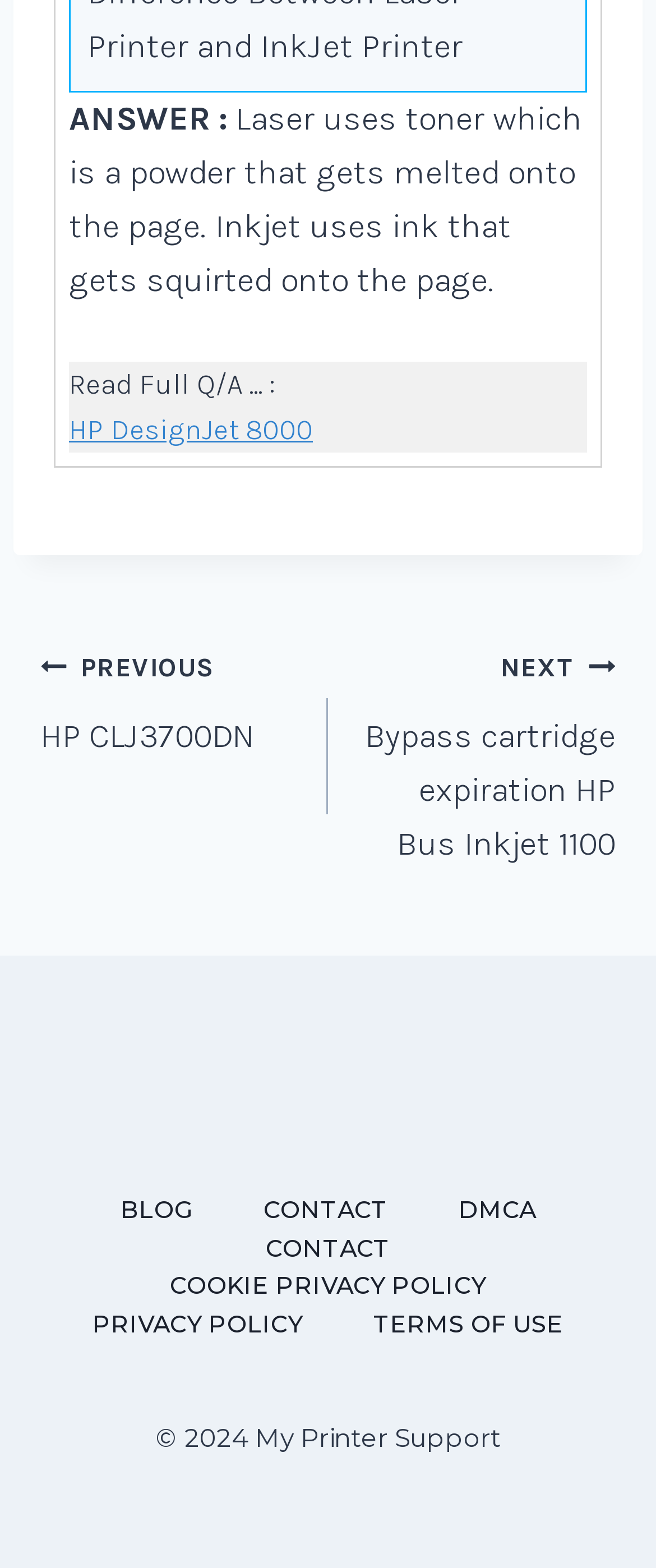Please specify the bounding box coordinates in the format (top-left x, top-left y, bottom-right x, bottom-right y), with all values as floating point numbers between 0 and 1. Identify the bounding box of the UI element described by: Special Thanks

None